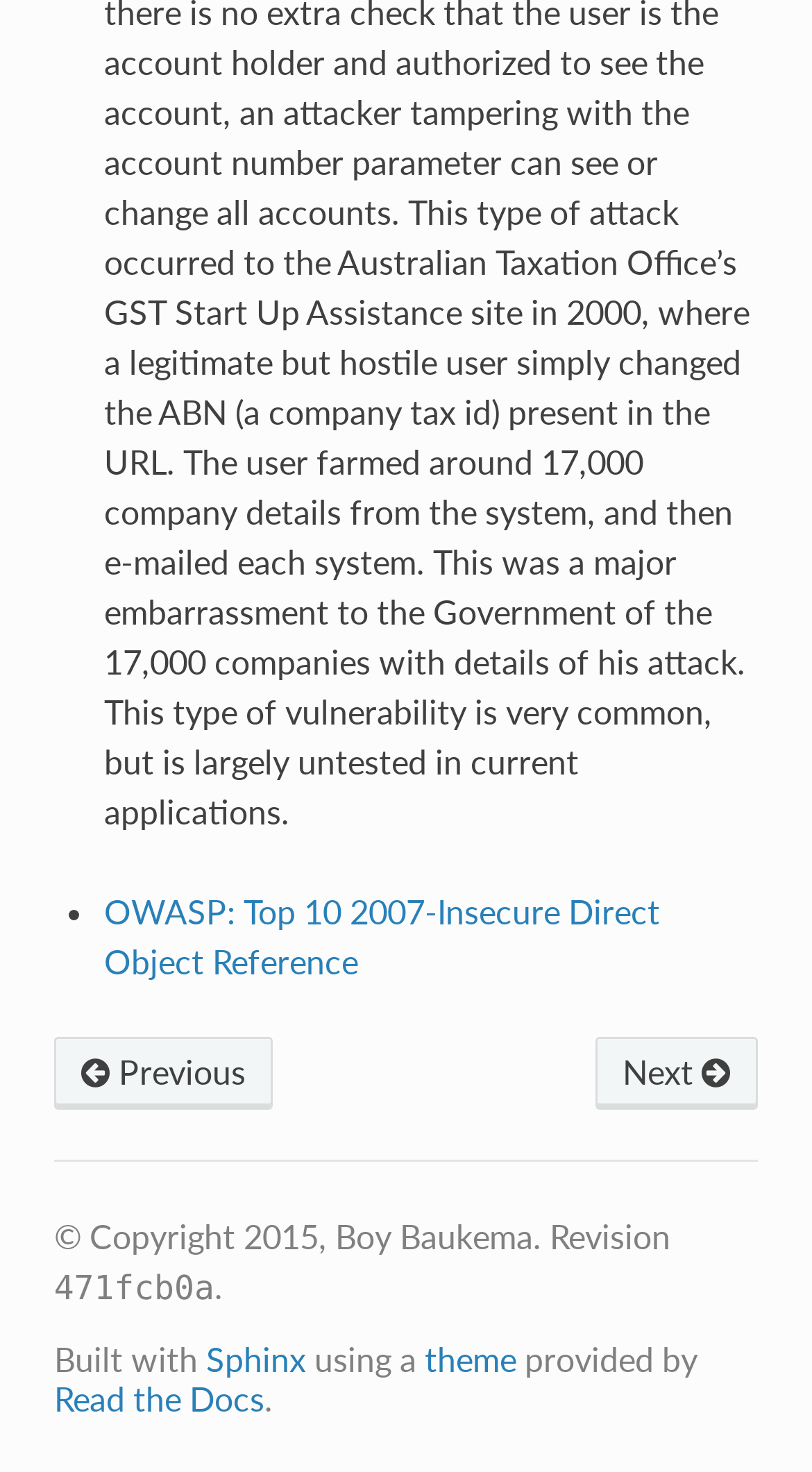Given the webpage screenshot and the description, determine the bounding box coordinates (top-left x, top-left y, bottom-right x, bottom-right y) that define the location of the UI element matching this description: Next

[0.734, 0.704, 0.934, 0.754]